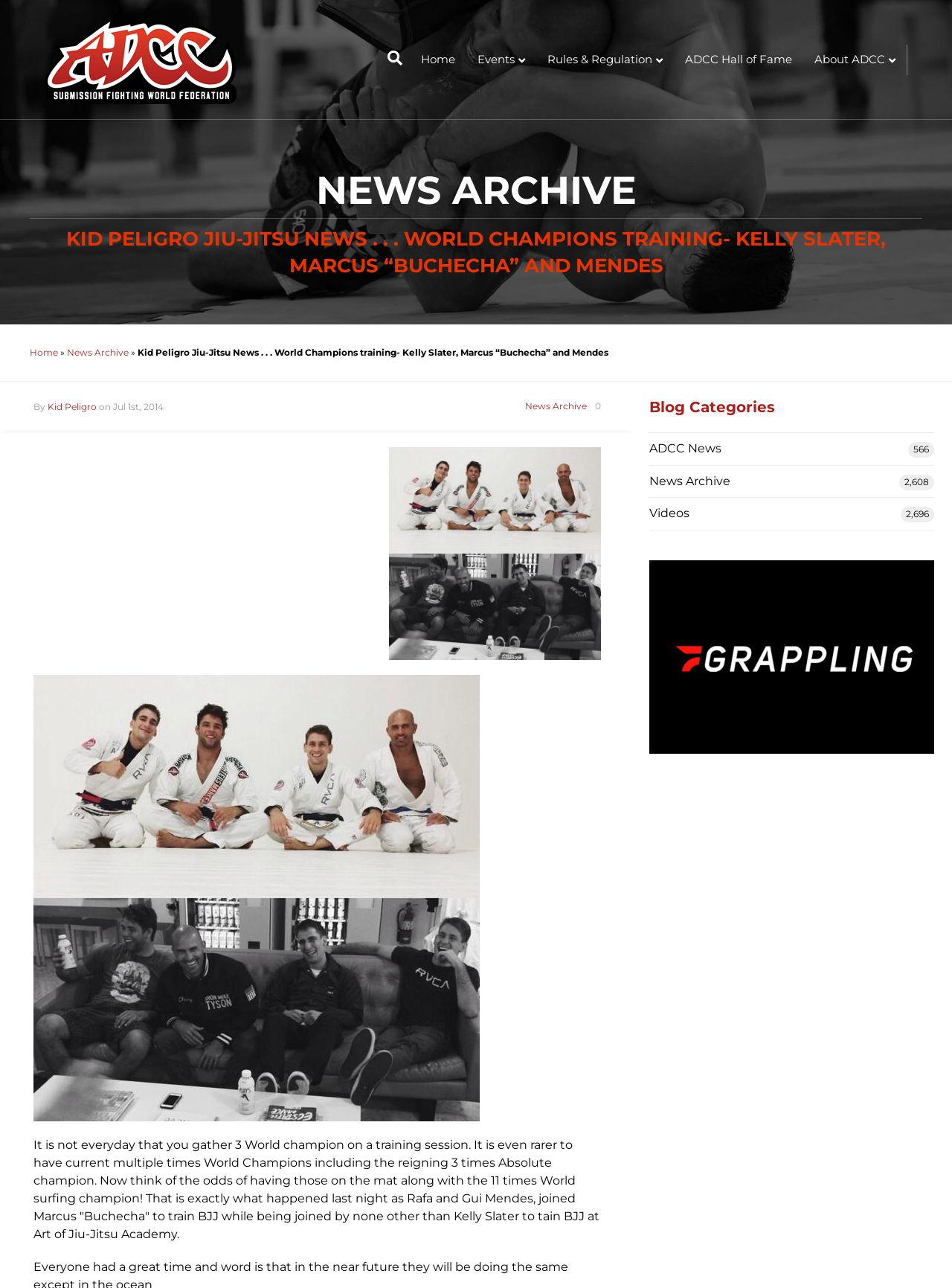Can you pinpoint the bounding box coordinates for the clickable element required for this instruction: "View the 'Blog Categories'"? The coordinates should be four float numbers between 0 and 1, i.e., [left, top, right, bottom].

[0.682, 0.308, 0.981, 0.324]